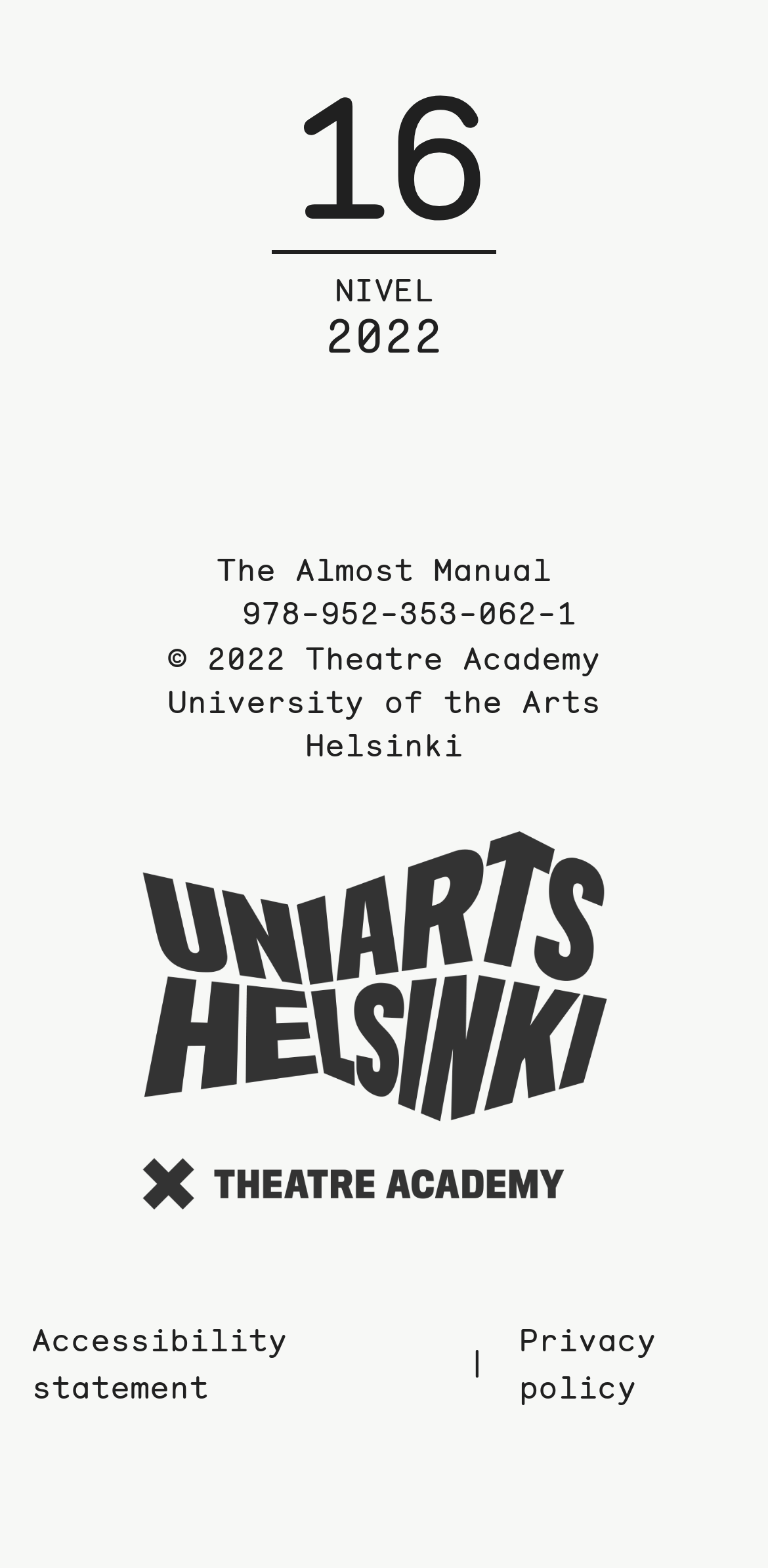Please provide a brief answer to the question using only one word or phrase: 
What is the name of the publication?

The Almost Manual